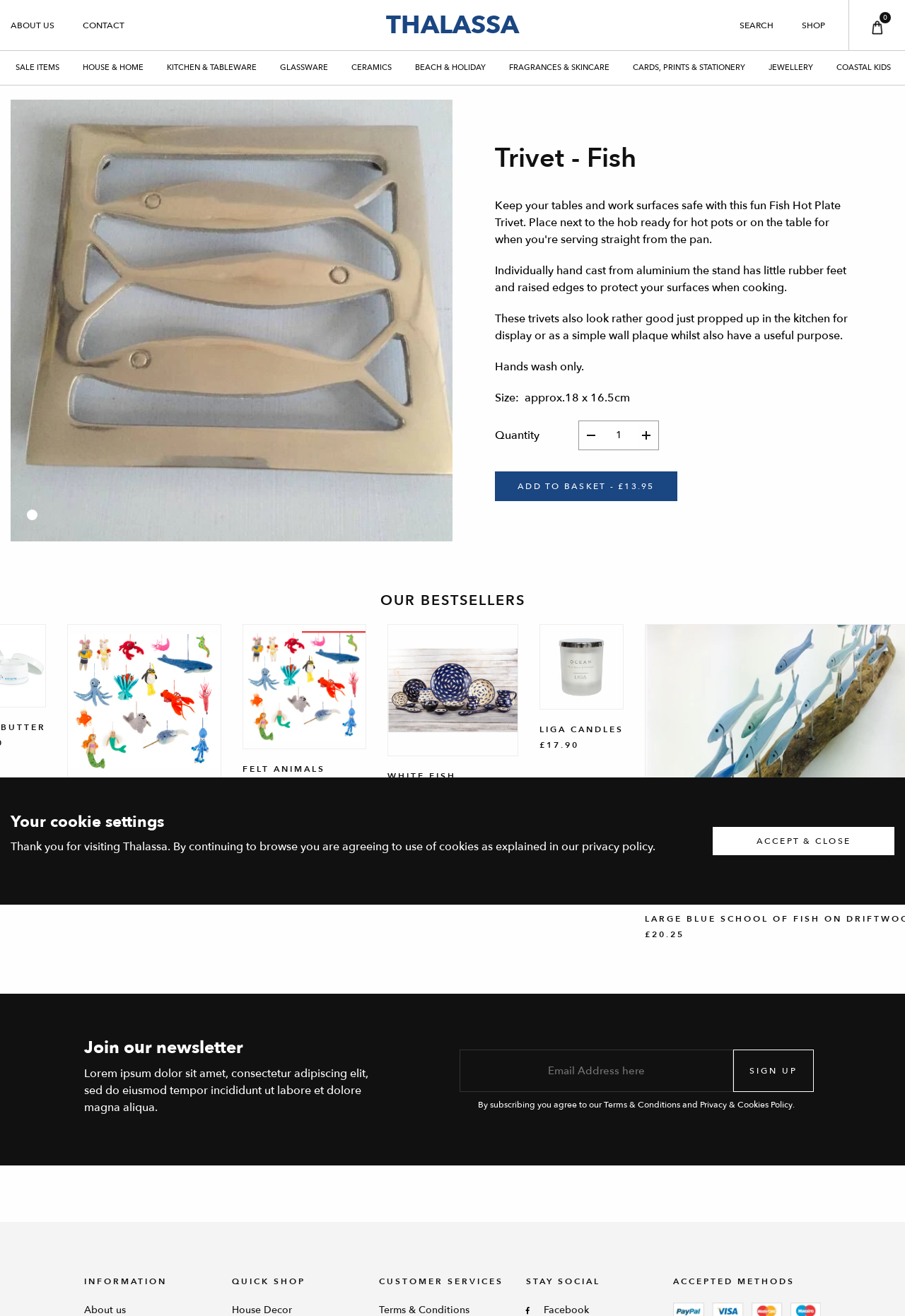Please locate the bounding box coordinates for the element that should be clicked to achieve the following instruction: "Search for products". Ensure the coordinates are given as four float numbers between 0 and 1, i.e., [left, top, right, bottom].

[0.817, 0.015, 0.855, 0.025]